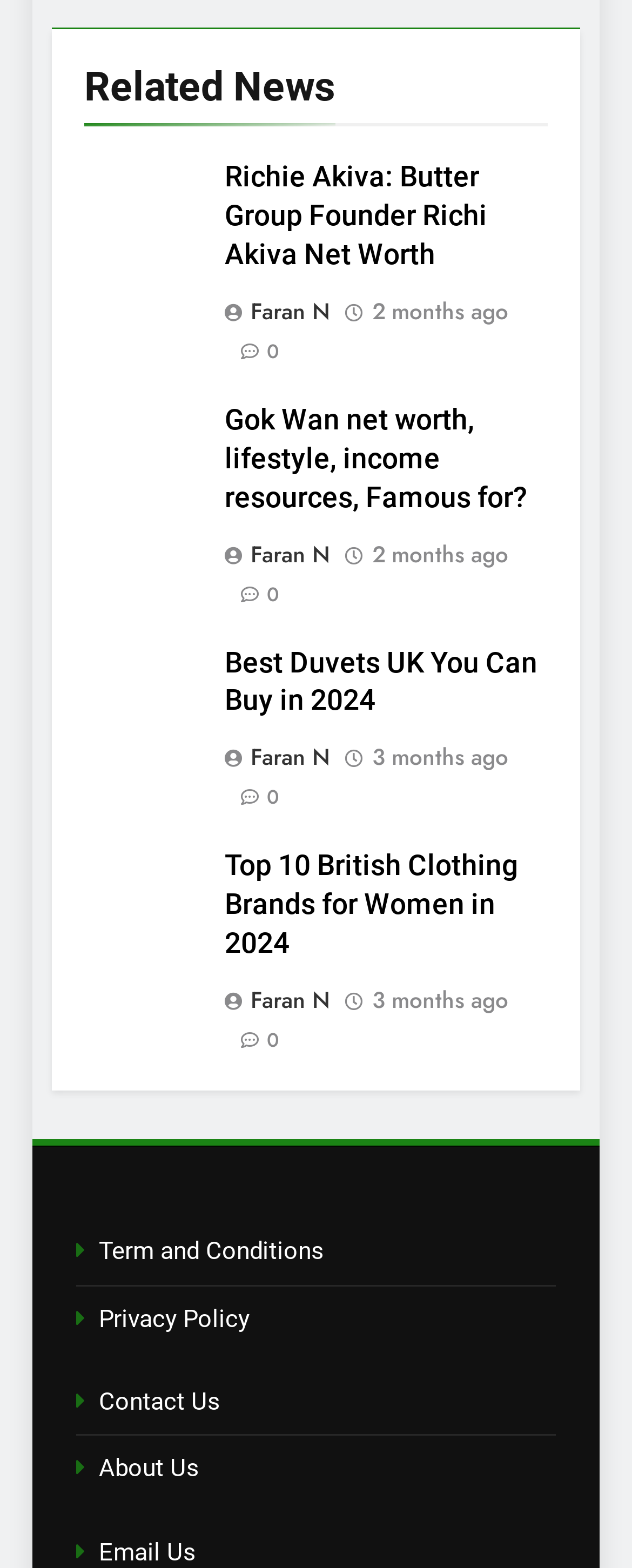Find the bounding box coordinates of the clickable area that will achieve the following instruction: "Read the article about What Is the Hope You Are Waiting So Eagerly For?".

None